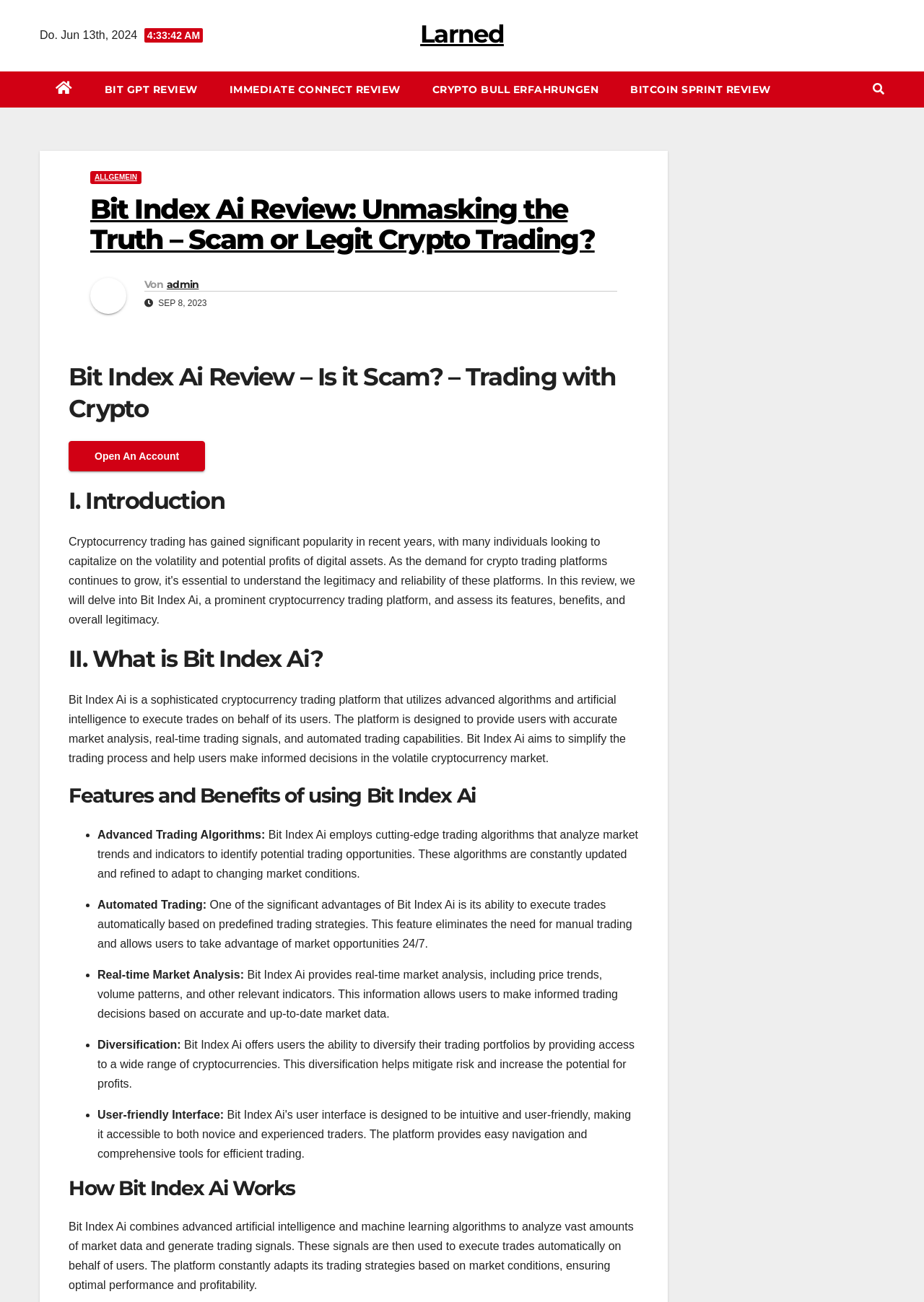Indicate the bounding box coordinates of the clickable region to achieve the following instruction: "Click on the 'Open An Account' button."

[0.074, 0.339, 0.222, 0.362]